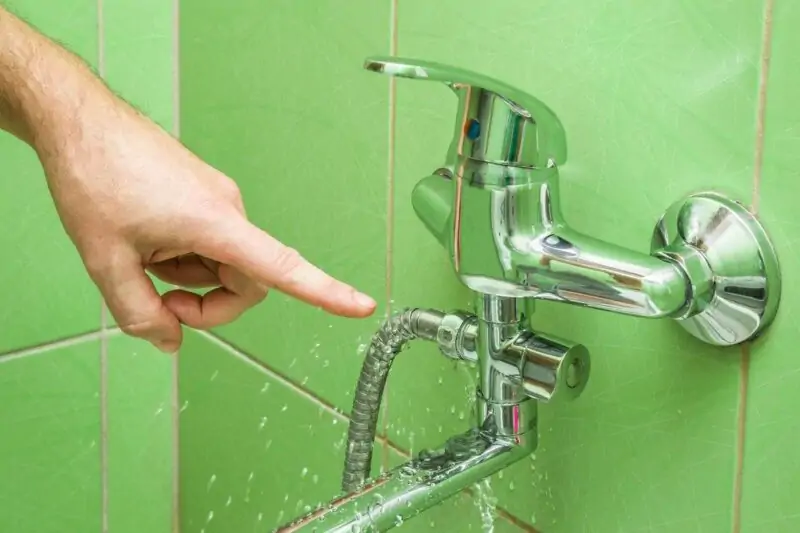Thoroughly describe what you see in the image.

In this close-up image, a hand is pointing towards a modern bathtub faucet that is actively leaking water. The shiny chrome fixture contrasts sharply against the vibrant green tiles of the bathroom. Water droplets are visibly streaming from the faucet, indicating a plumbing issue that many homeowners may encounter. This image effectively illustrates the importance of DIY plumbing knowledge, as the accompanying article provides guidance on how to fix a bath faucet leak—a common yet often overlooked household problem. The scene captures both the urgency of addressing the leak and the hands-on approach required for the repair.